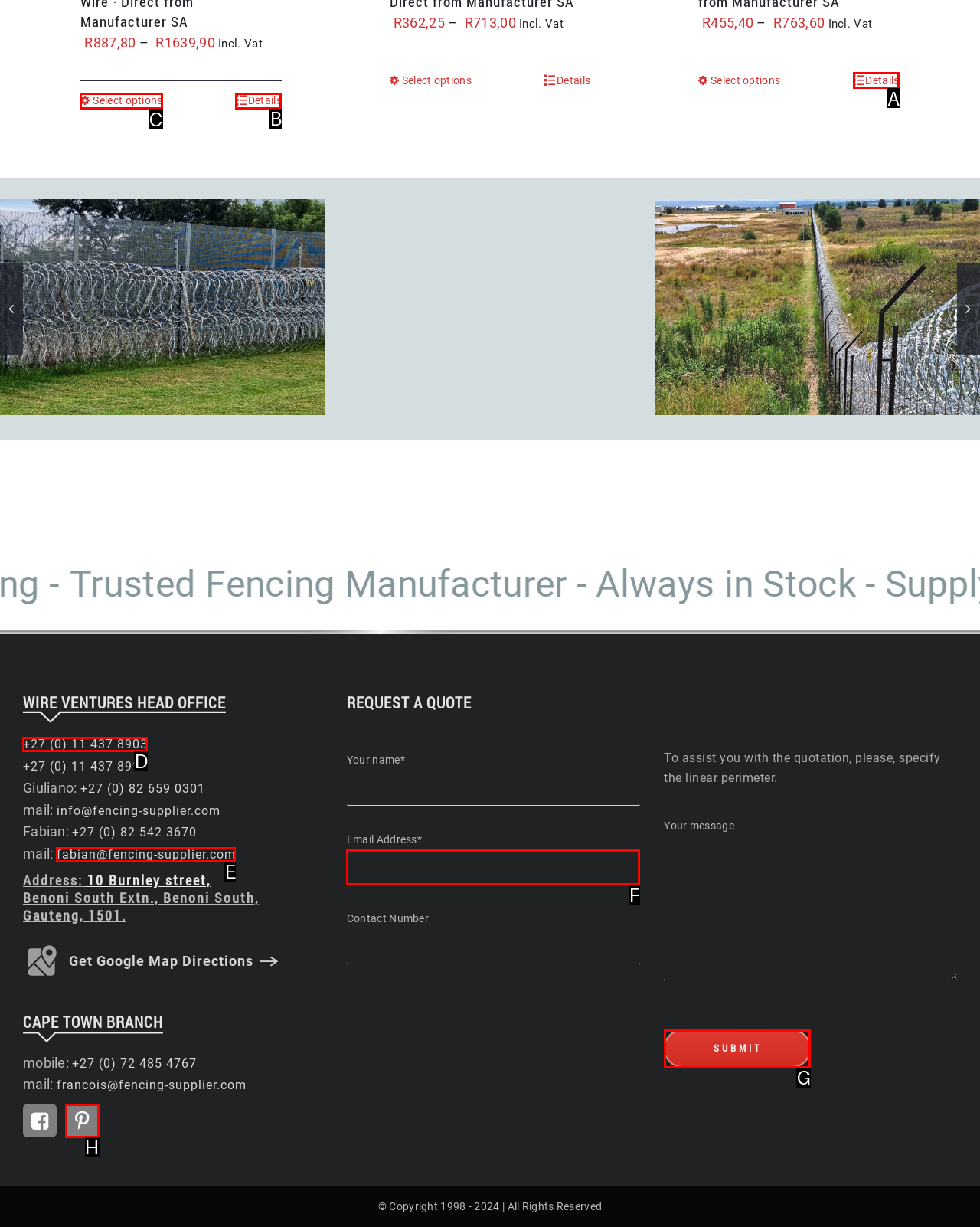Select the letter of the UI element that matches this task: Click About us
Provide the answer as the letter of the correct choice.

None